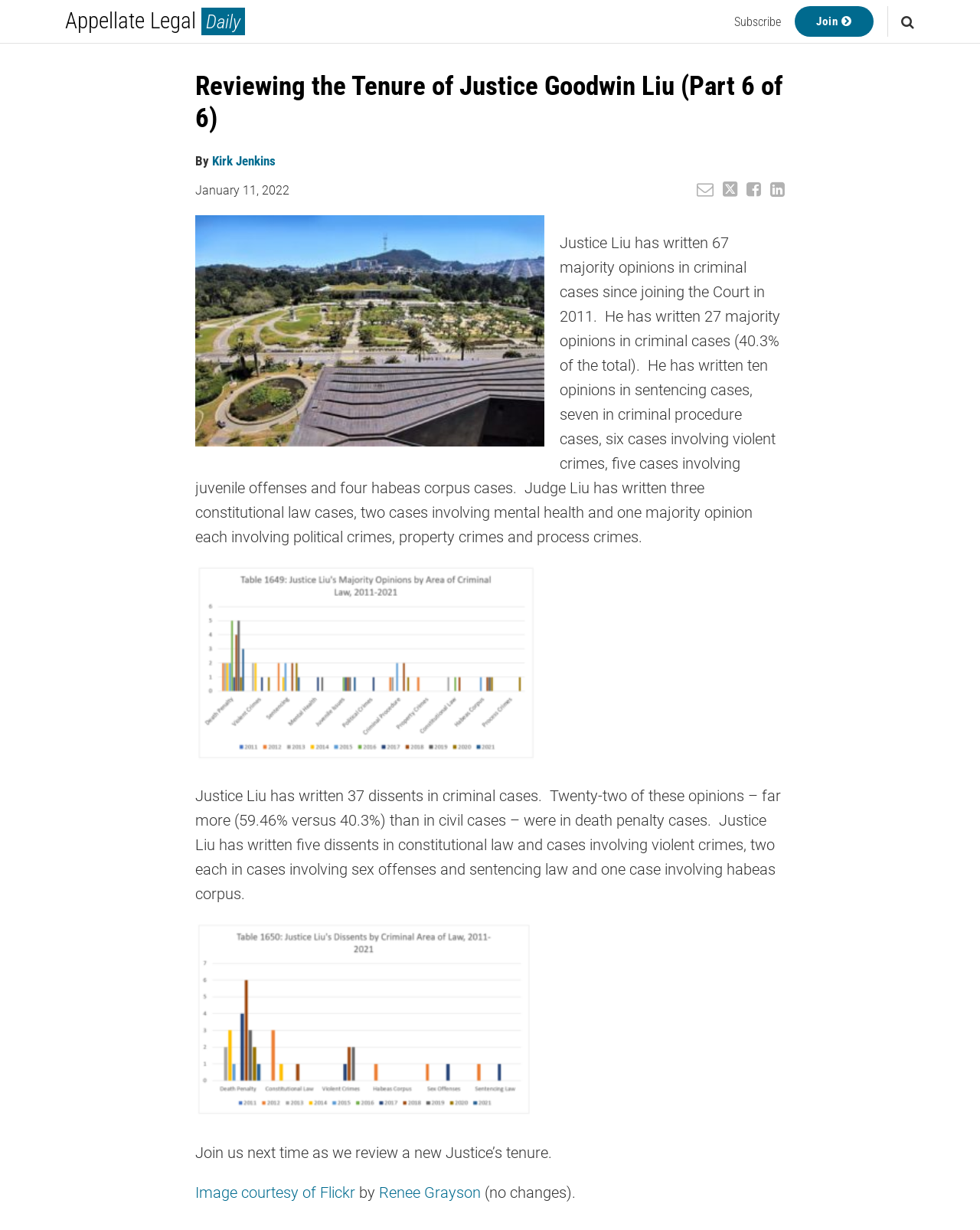Could you provide the bounding box coordinates for the portion of the screen to click to complete this instruction: "Email this post"?

[0.711, 0.147, 0.728, 0.16]